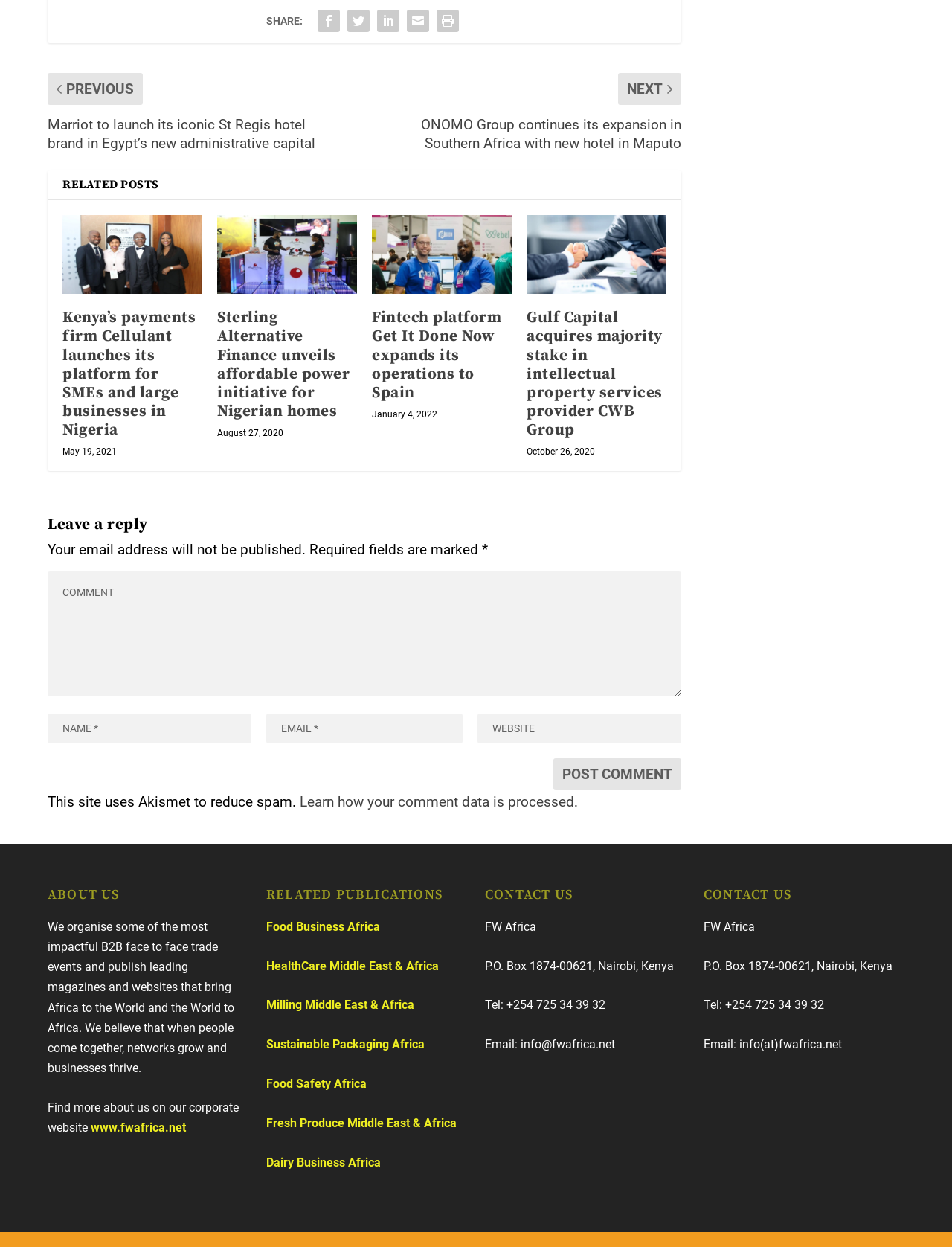Please find the bounding box for the UI component described as follows: "input value="Name *" name="author"".

[0.05, 0.572, 0.264, 0.596]